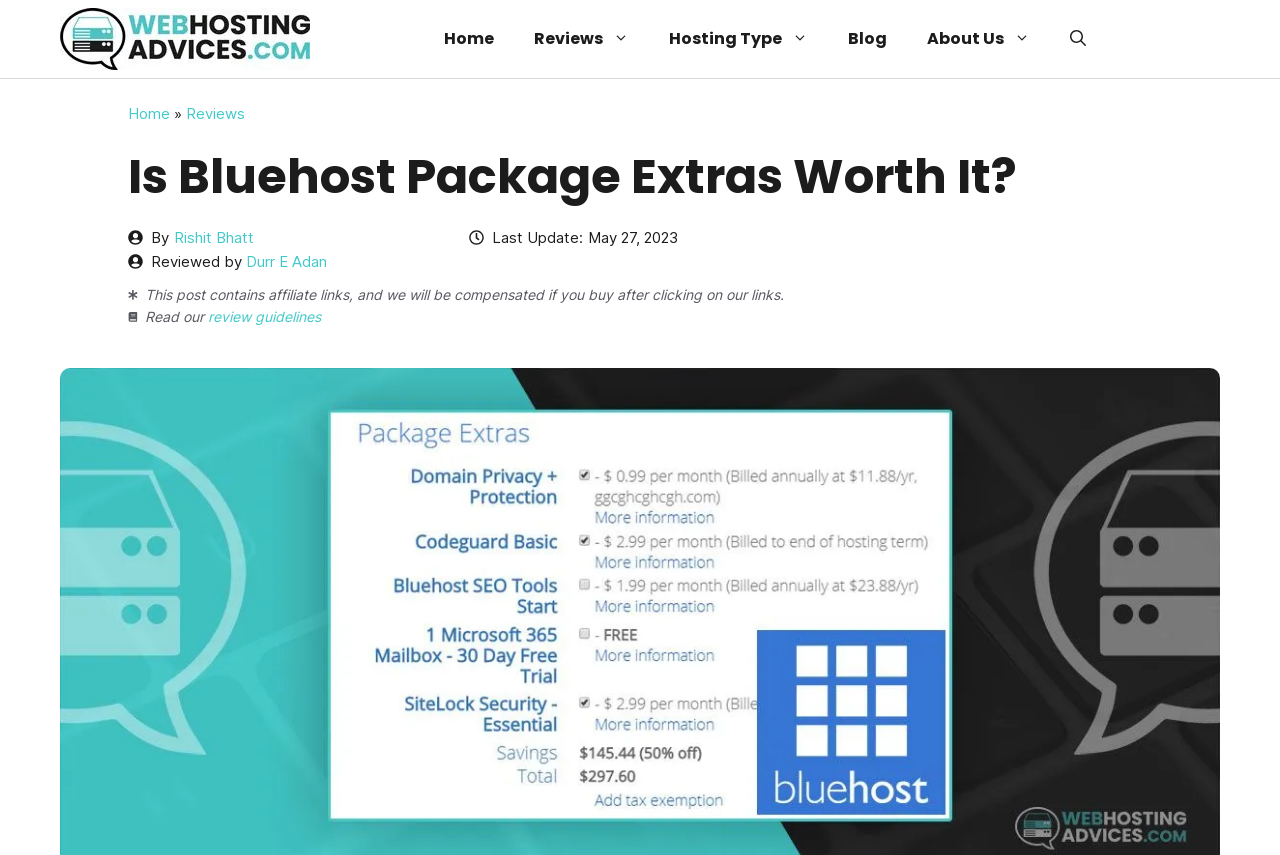Please determine the headline of the webpage and provide its content.

Is Bluehost Package Extras Worth It?